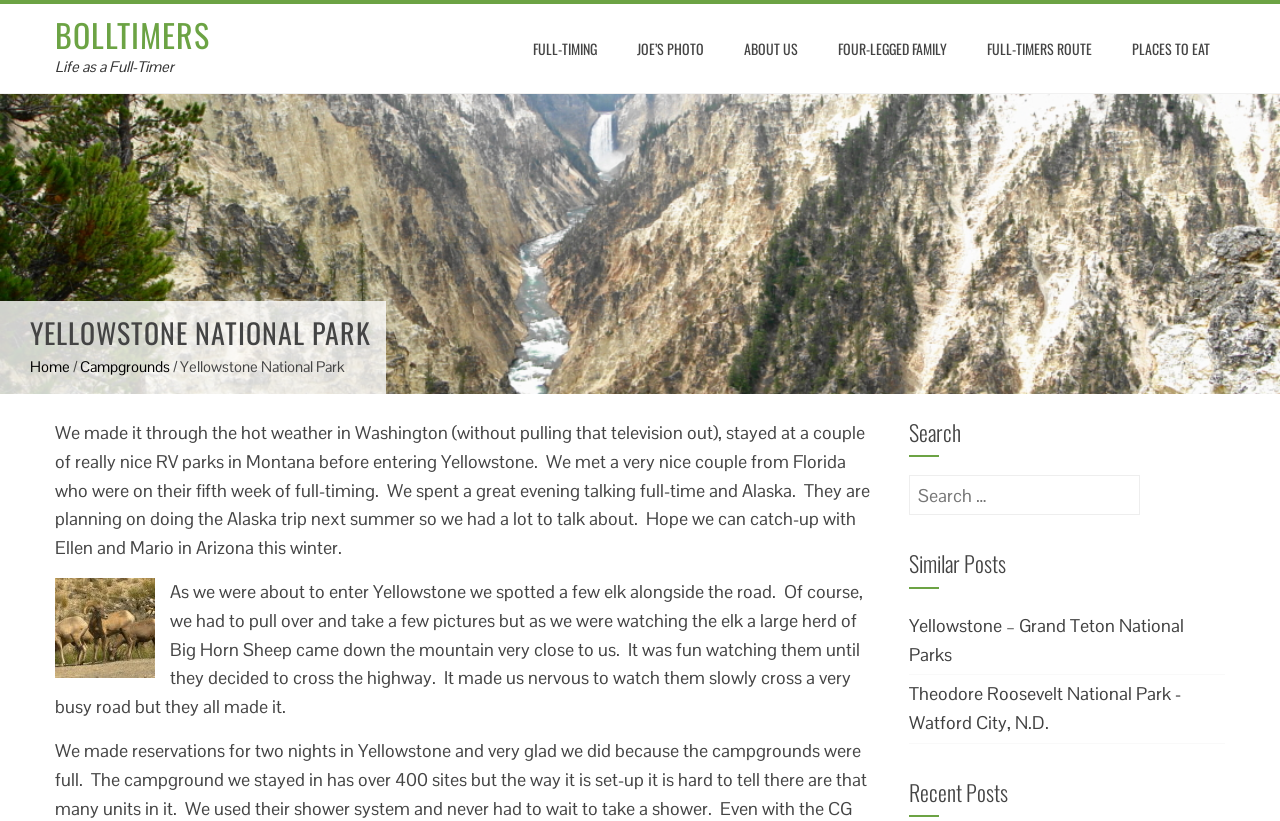Can you determine the bounding box coordinates of the area that needs to be clicked to fulfill the following instruction: "Visit 'FULL-TIMING'"?

[0.405, 0.038, 0.478, 0.082]